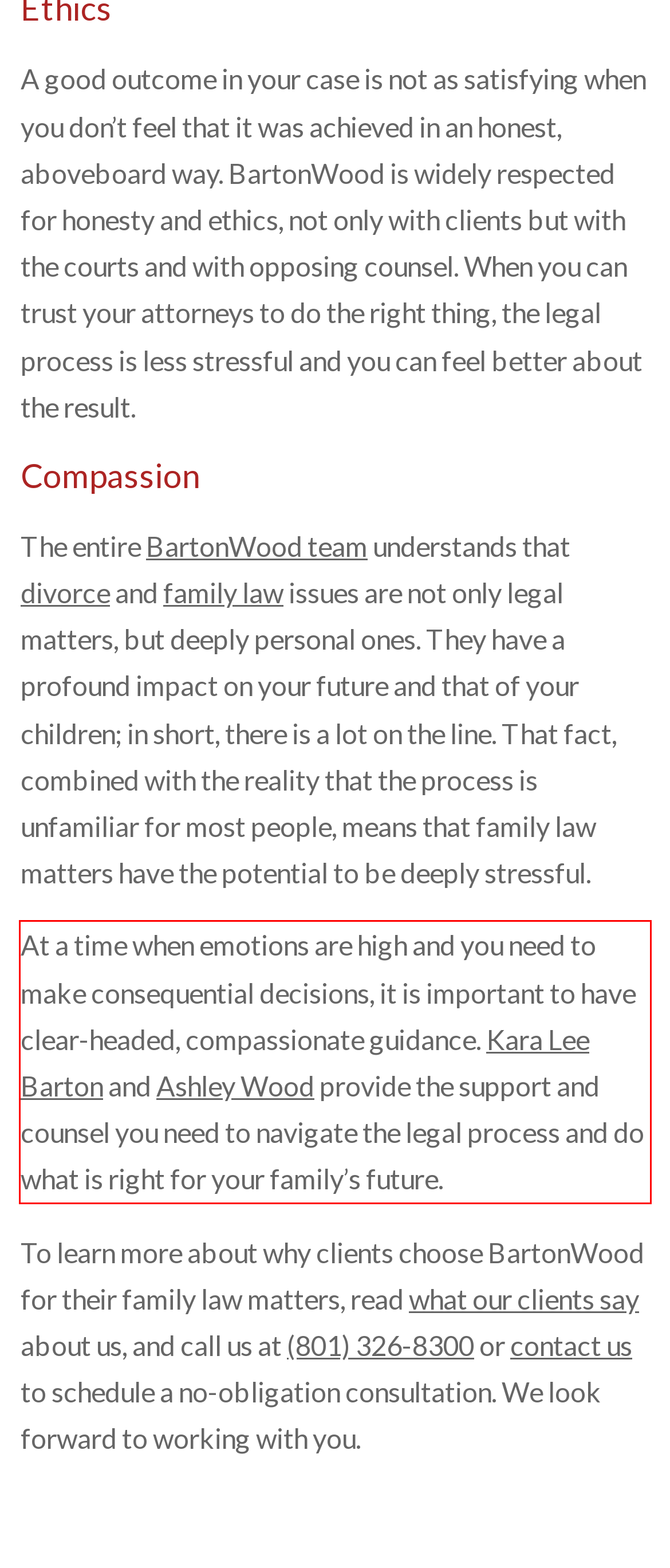From the screenshot of the webpage, locate the red bounding box and extract the text contained within that area.

At a time when emotions are high and you need to make consequential decisions, it is important to have clear-headed, compassionate guidance. Kara Lee Barton and Ashley Wood provide the support and counsel you need to navigate the legal process and do what is right for your family’s future.